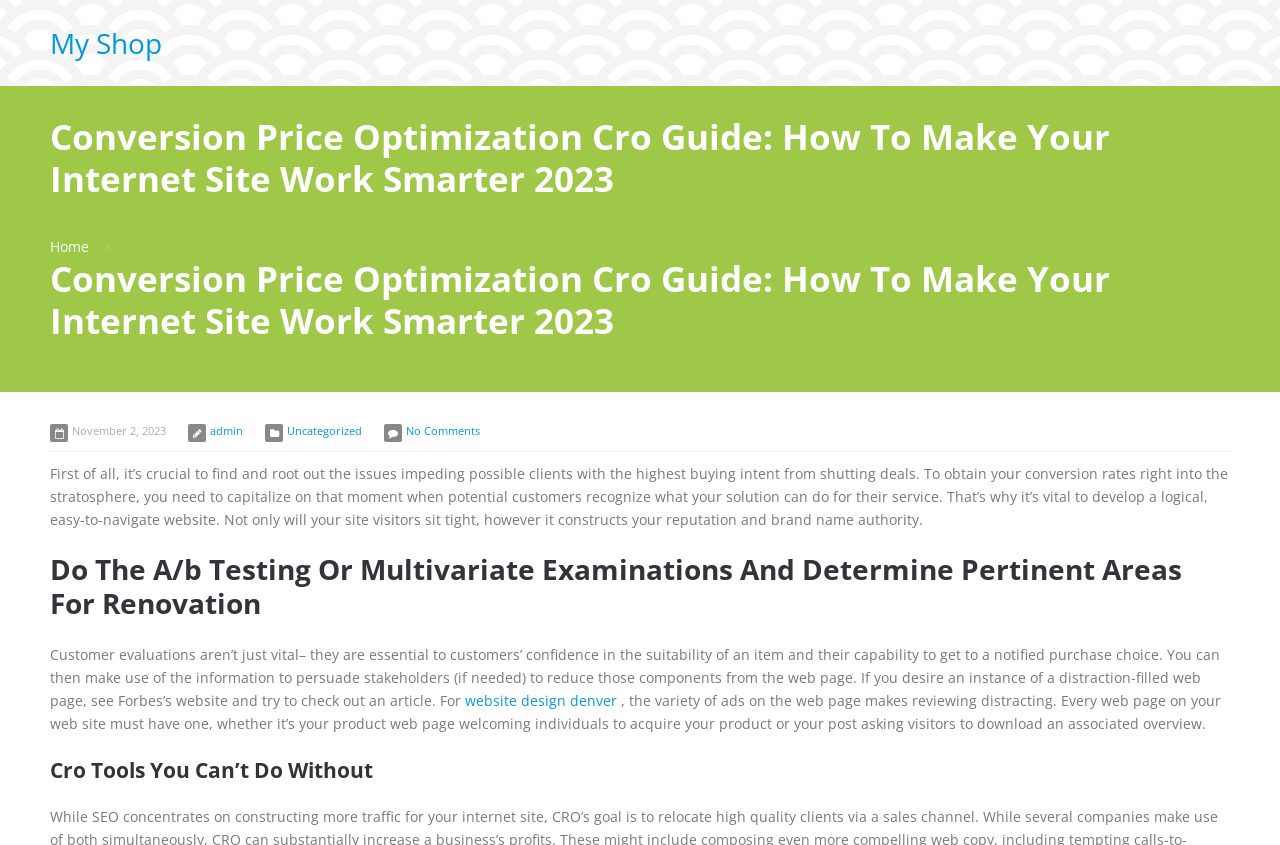Determine the bounding box coordinates for the HTML element described here: "website design denver".

[0.363, 0.818, 0.482, 0.84]